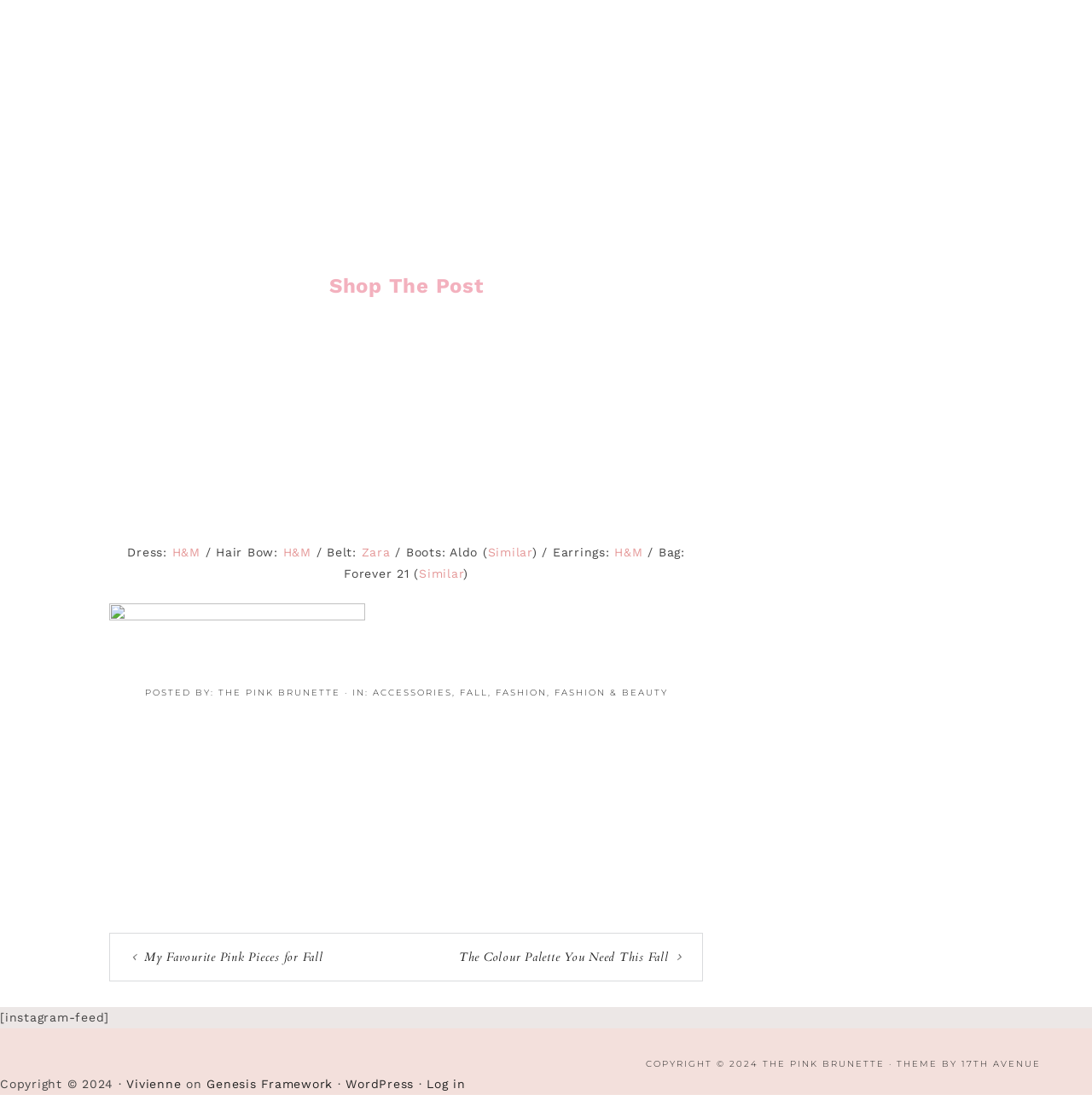Utilize the details in the image to give a detailed response to the question: What is the brand of the boots mentioned in the post?

The brand of the boots mentioned in the post is 'Aldo' which is indicated by the StaticText element with ID 216 in the middle section of the webpage.